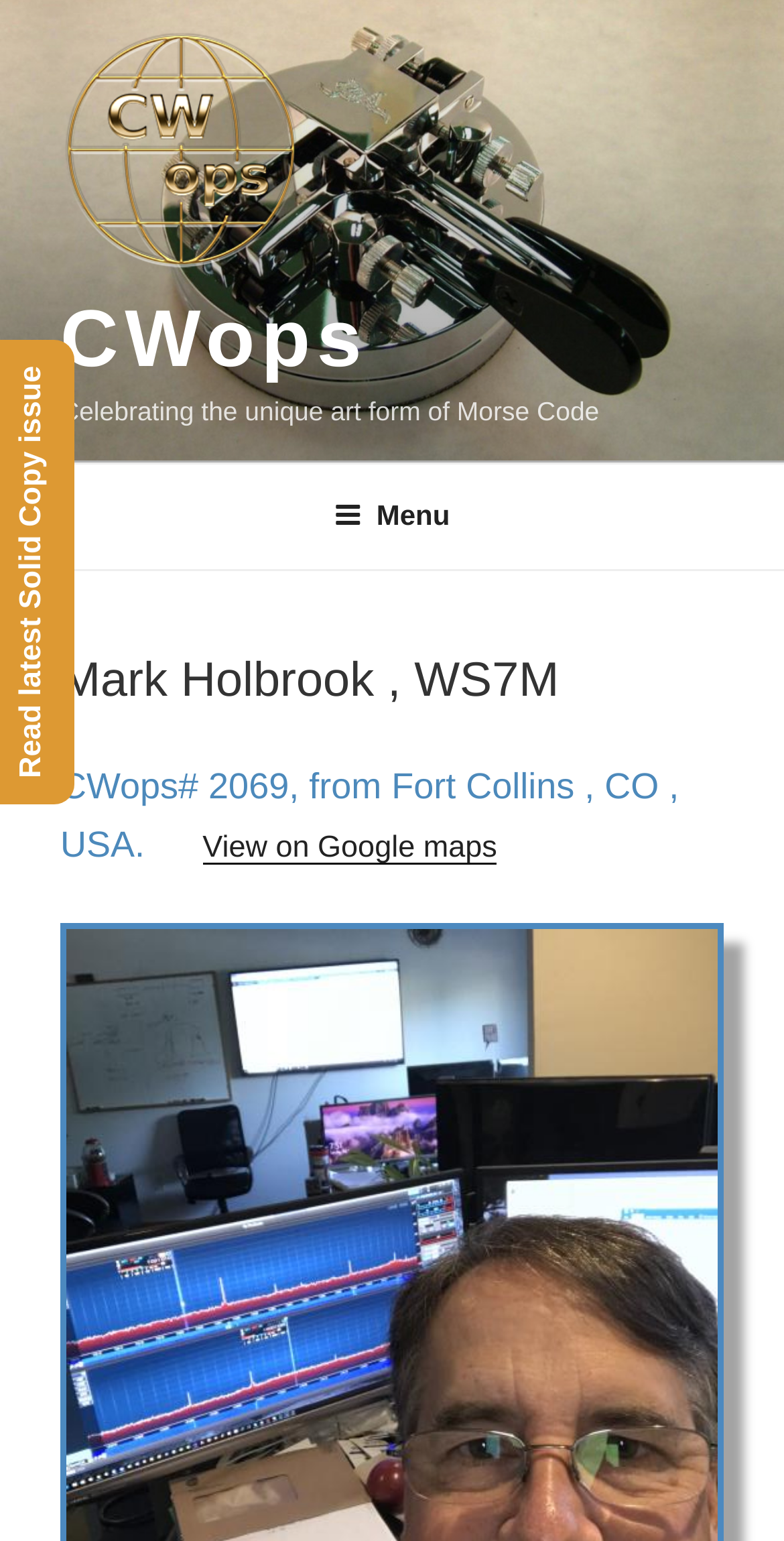From the details in the image, provide a thorough response to the question: What organization is the person affiliated with?

There are multiple mentions of 'CWops' on the webpage, including an image and a link, which suggests that the person is affiliated with this organization.